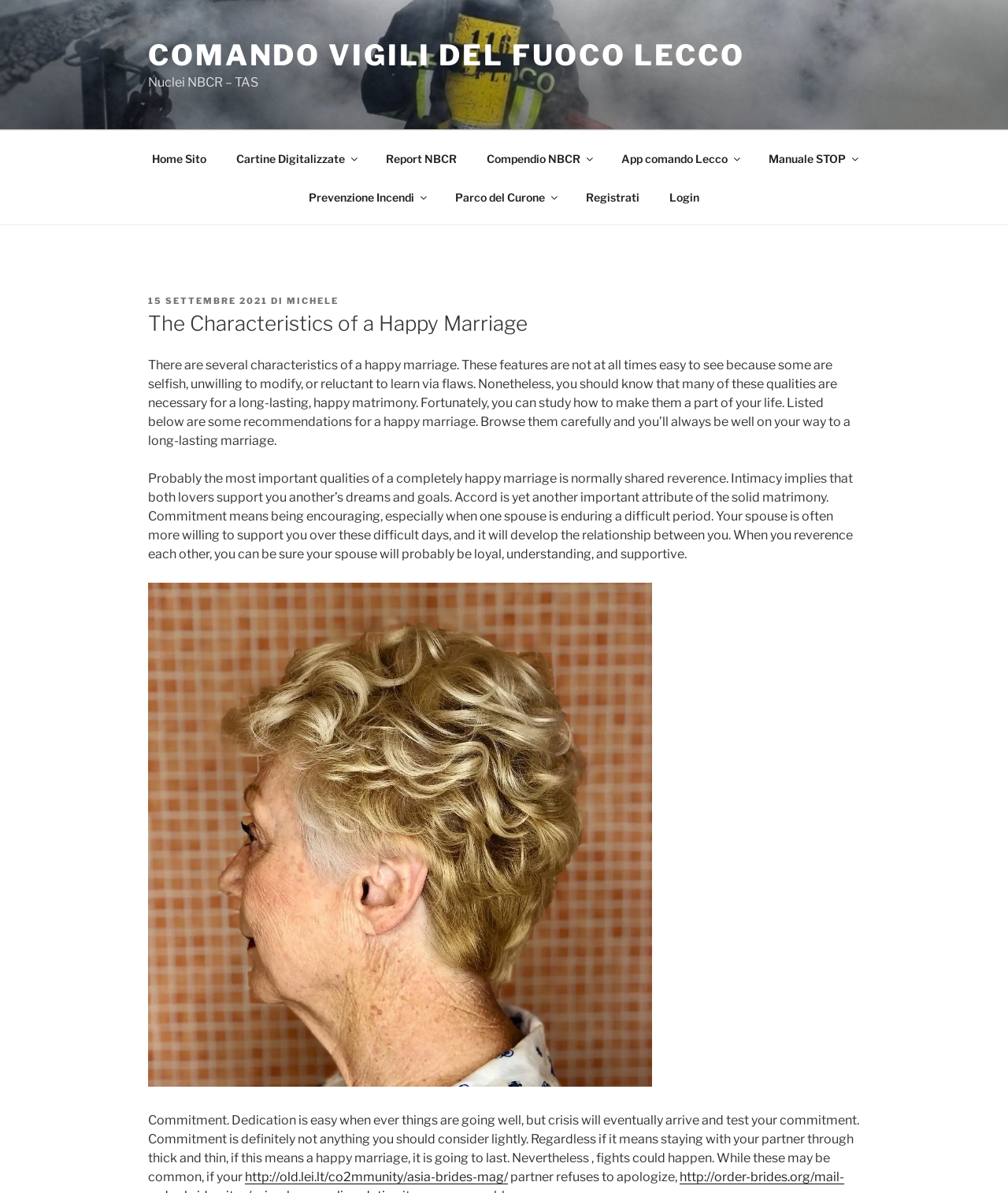Calculate the bounding box coordinates of the UI element given the description: "App comando Lecco".

[0.602, 0.117, 0.746, 0.149]